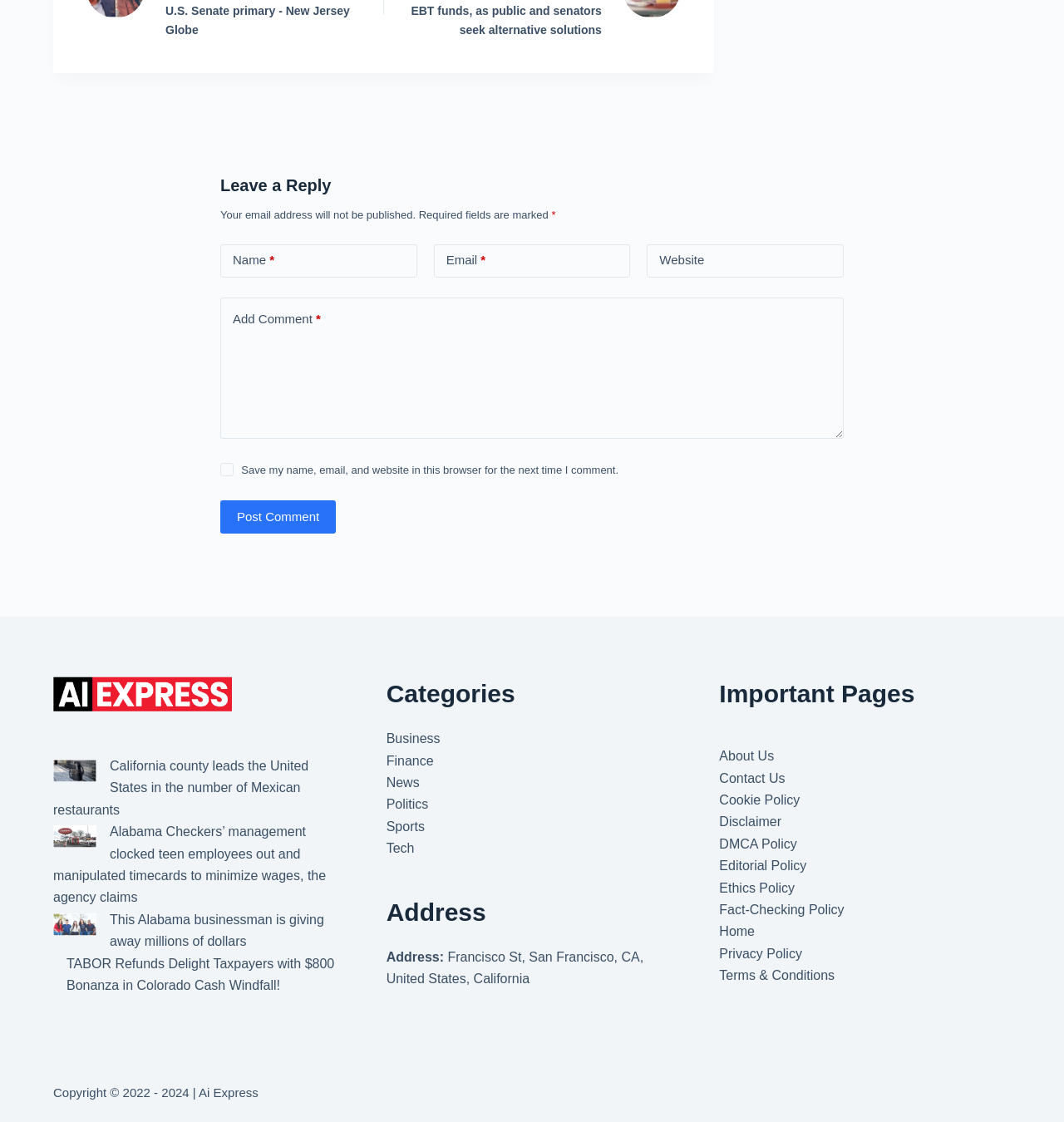Indicate the bounding box coordinates of the element that needs to be clicked to satisfy the following instruction: "Read the article about California county leading the United States in the number of Mexican restaurants". The coordinates should be four float numbers between 0 and 1, i.e., [left, top, right, bottom].

[0.05, 0.677, 0.091, 0.697]